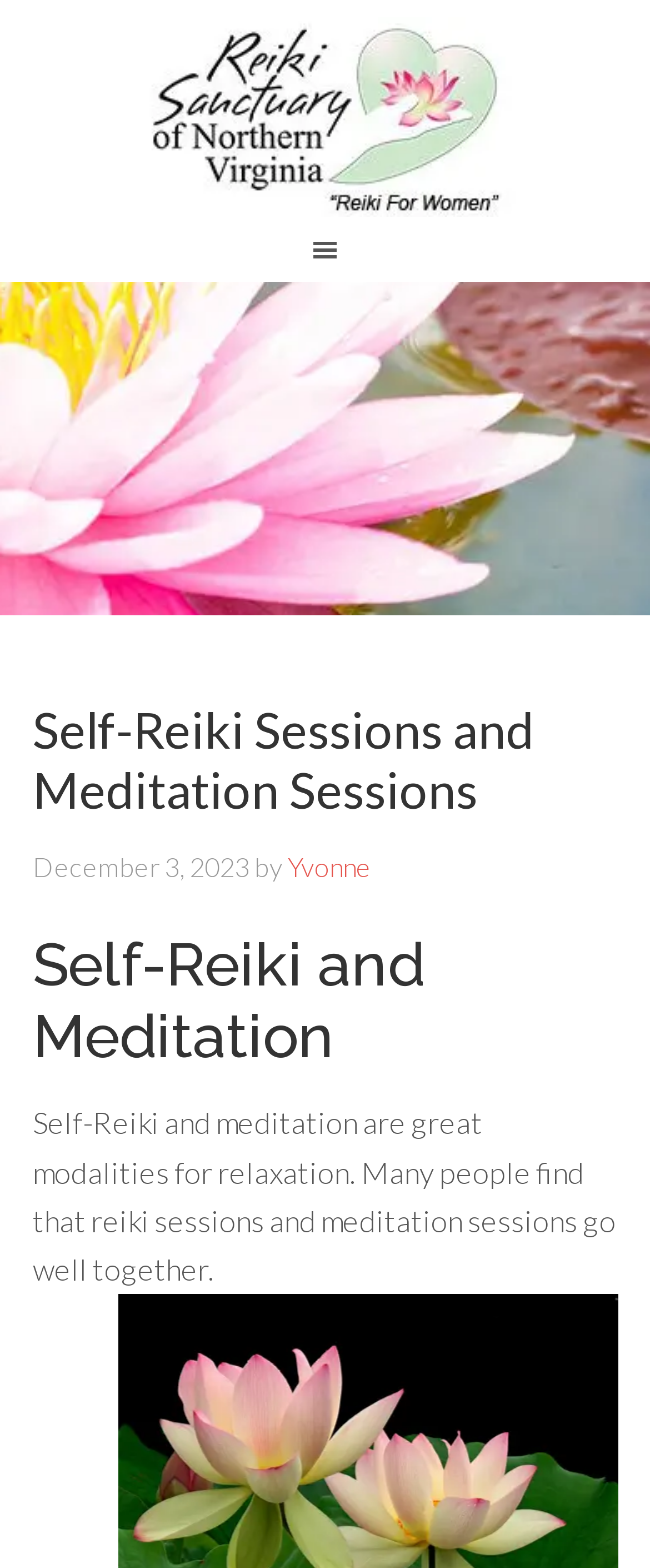Please give a succinct answer using a single word or phrase:
What is the topic of the first heading?

Self-Reiki Sessions and Meditation Sessions